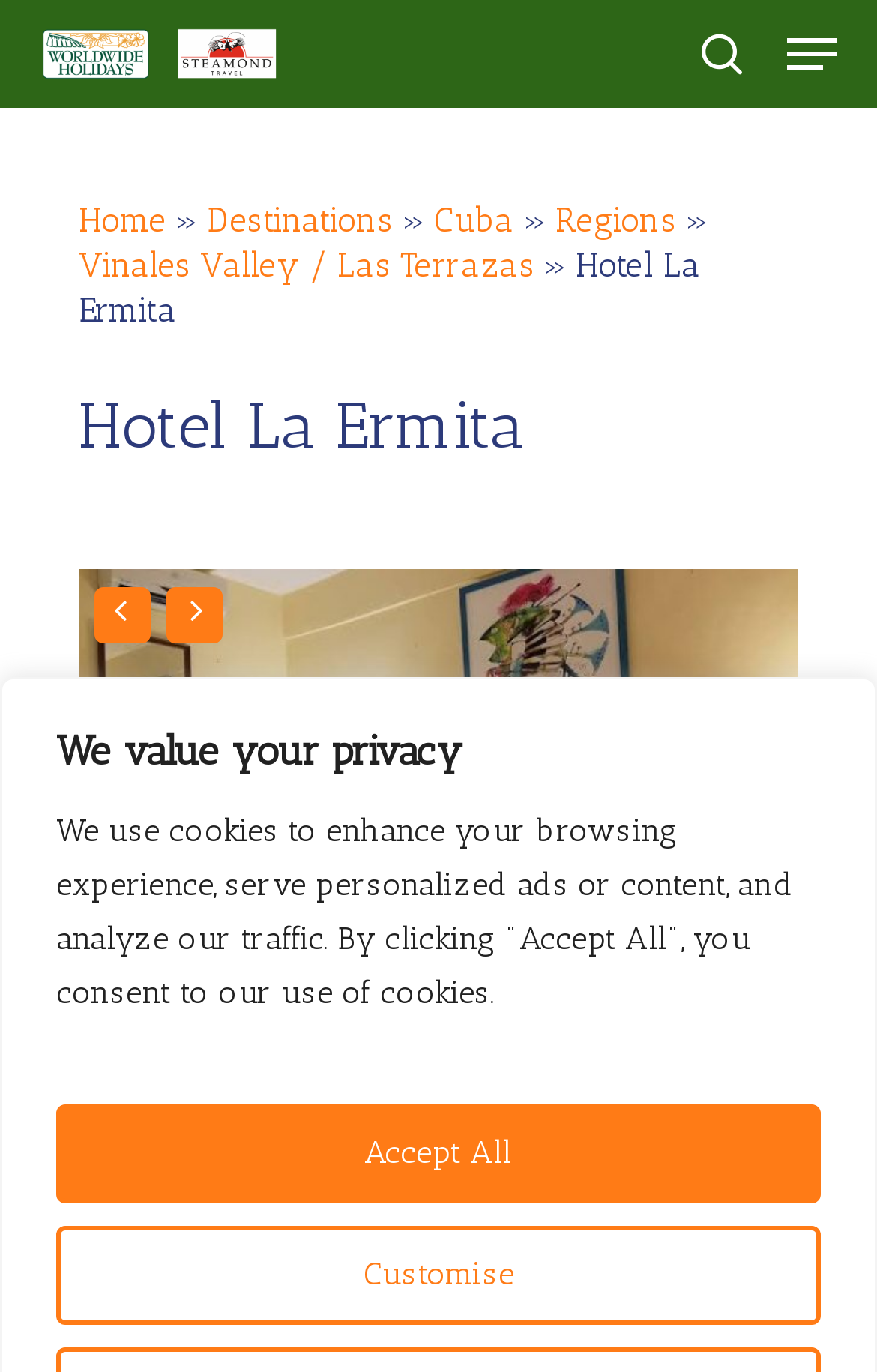Convey a detailed summary of the webpage, mentioning all key elements.

The webpage is about Hotel La Ermita, a travel destination, and is presented by Steamond Travel. At the top, there is a heading that emphasizes the importance of privacy, accompanied by two buttons, "Customise" and "Accept All", which are positioned side by side. 

Below the privacy notice, a search bar is located, consisting of a text box and a "Close Search" link on the right side. The Steamond Travel logo, an image, is situated at the top-left corner, with a link to the travel company's homepage adjacent to it. 

On the top-right corner, there is a navigation menu, which can be expanded, containing links to "Home", "Destinations", and "Regions". The "Destinations" link is followed by a sub-link to "Cuba", and the "Regions" link is followed by a sub-link to "Vinales Valley / Las Terrazas". 

The main content of the webpage is focused on Hotel La Ermita, with a heading and a static text that describes the hotel. There are two large images, possibly showcasing the hotel's facilities or surroundings. Above the images, there are two links with icons, which may represent social media or sharing options. 

At the bottom of the page, there are two static texts, one describing the hotel's style as "colonial", and another mentioning "La Ermita Hotel".